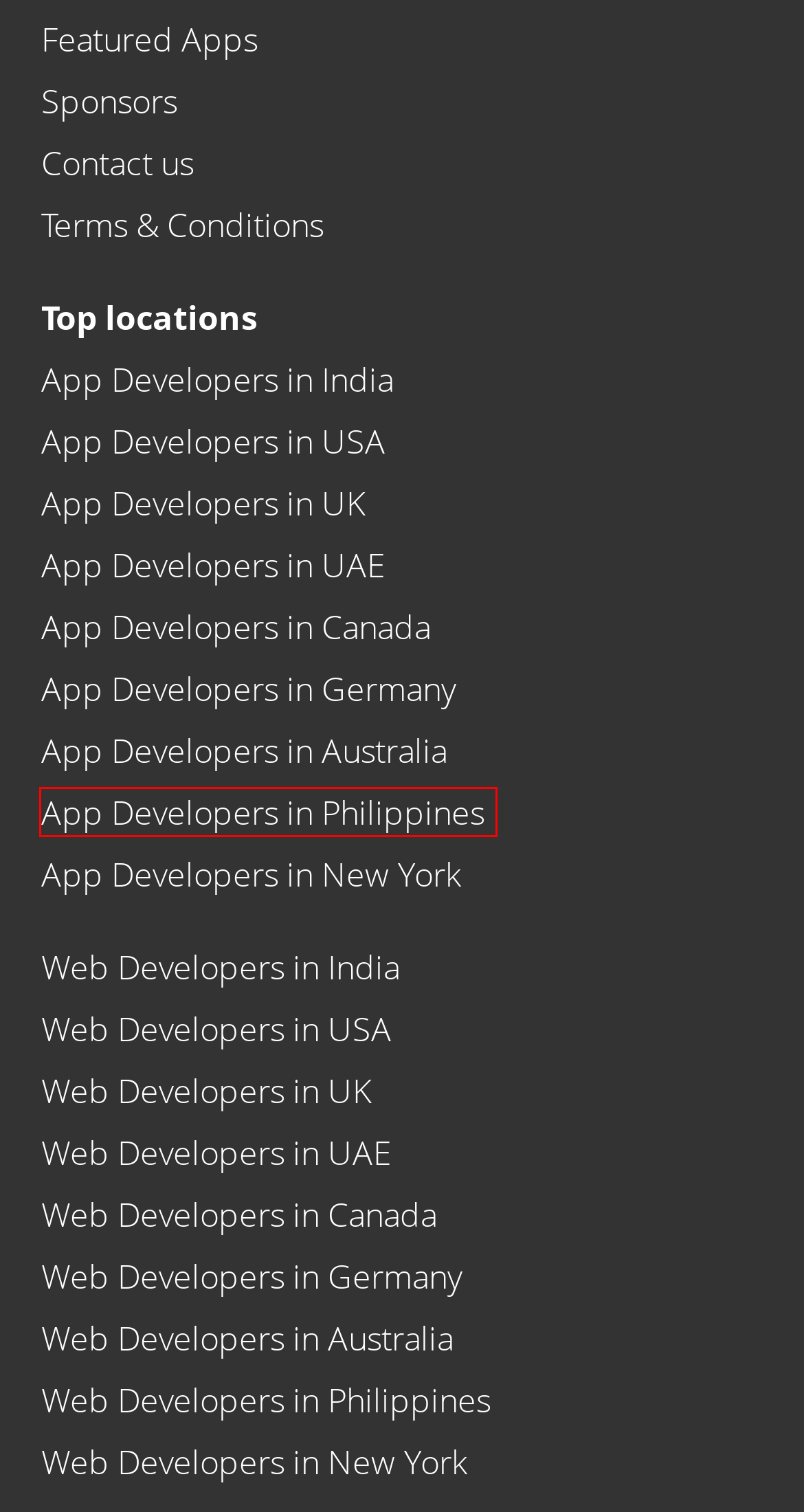Given a screenshot of a webpage with a red bounding box highlighting a UI element, choose the description that best corresponds to the new webpage after clicking the element within the red bounding box. Here are your options:
A. Top Web Development Companies in United Arab Emirates | AppFutura
B. Top Web Development Companies in Canada | AppFutura
C. Top App Developers in New York | AppFutura
D. Top App Developers in Germany | AppFutura
E. Sponsors | AppFutura
F. Top App Developers in United States | AppFutura
G. Top App Developers in Canada | AppFutura
H. Top App Developers in Philippines | AppFutura

H